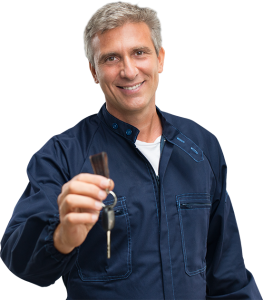Consider the image and give a detailed and elaborate answer to the question: 
What is the background color of the image?

The background of the image is a clean and light color, which helps to highlight the locksmith's professional demeanor and creates a sense of trustworthiness.